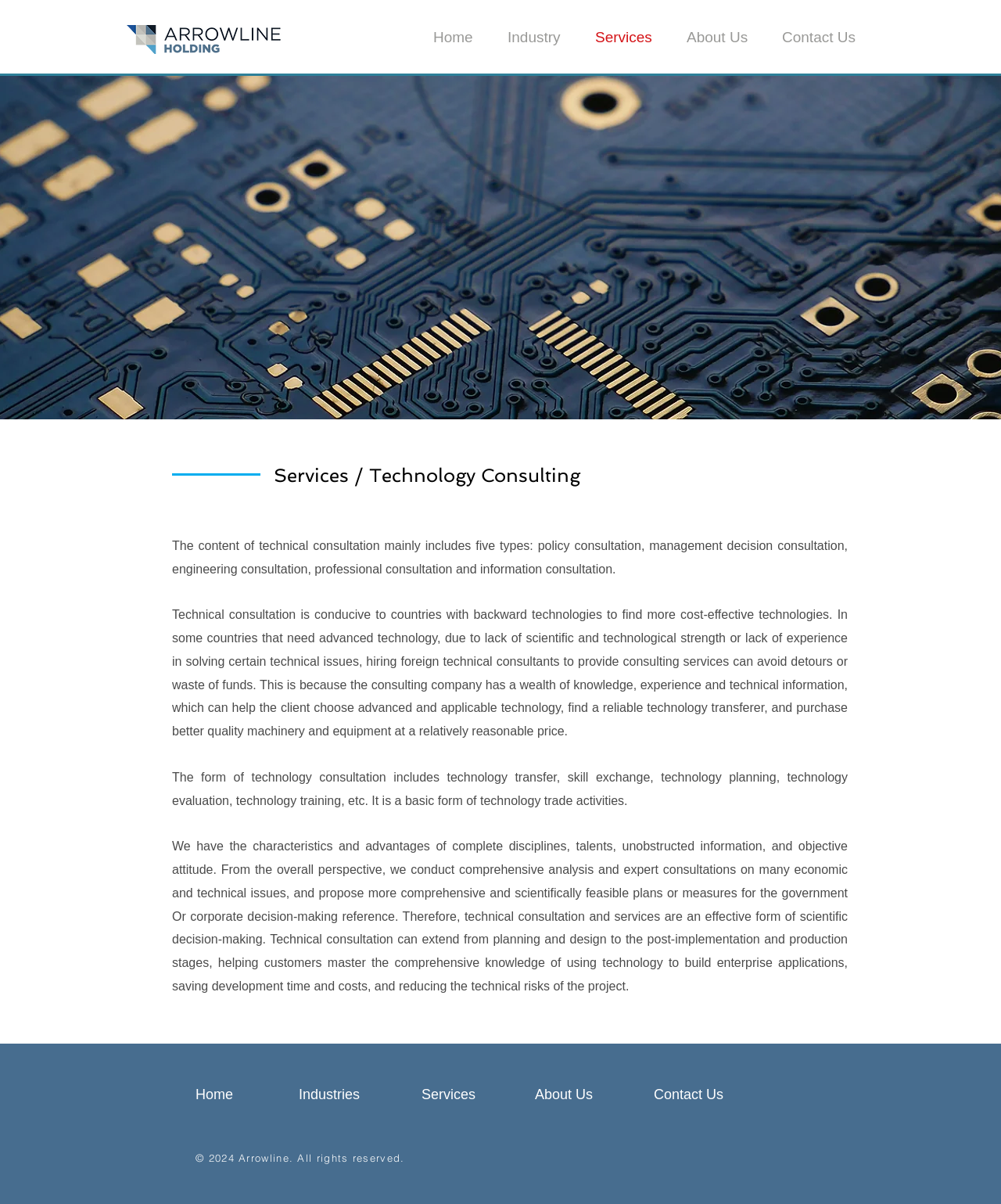Provide the bounding box coordinates of the HTML element this sentence describes: "About Us". The bounding box coordinates consist of four float numbers between 0 and 1, i.e., [left, top, right, bottom].

[0.674, 0.017, 0.77, 0.045]